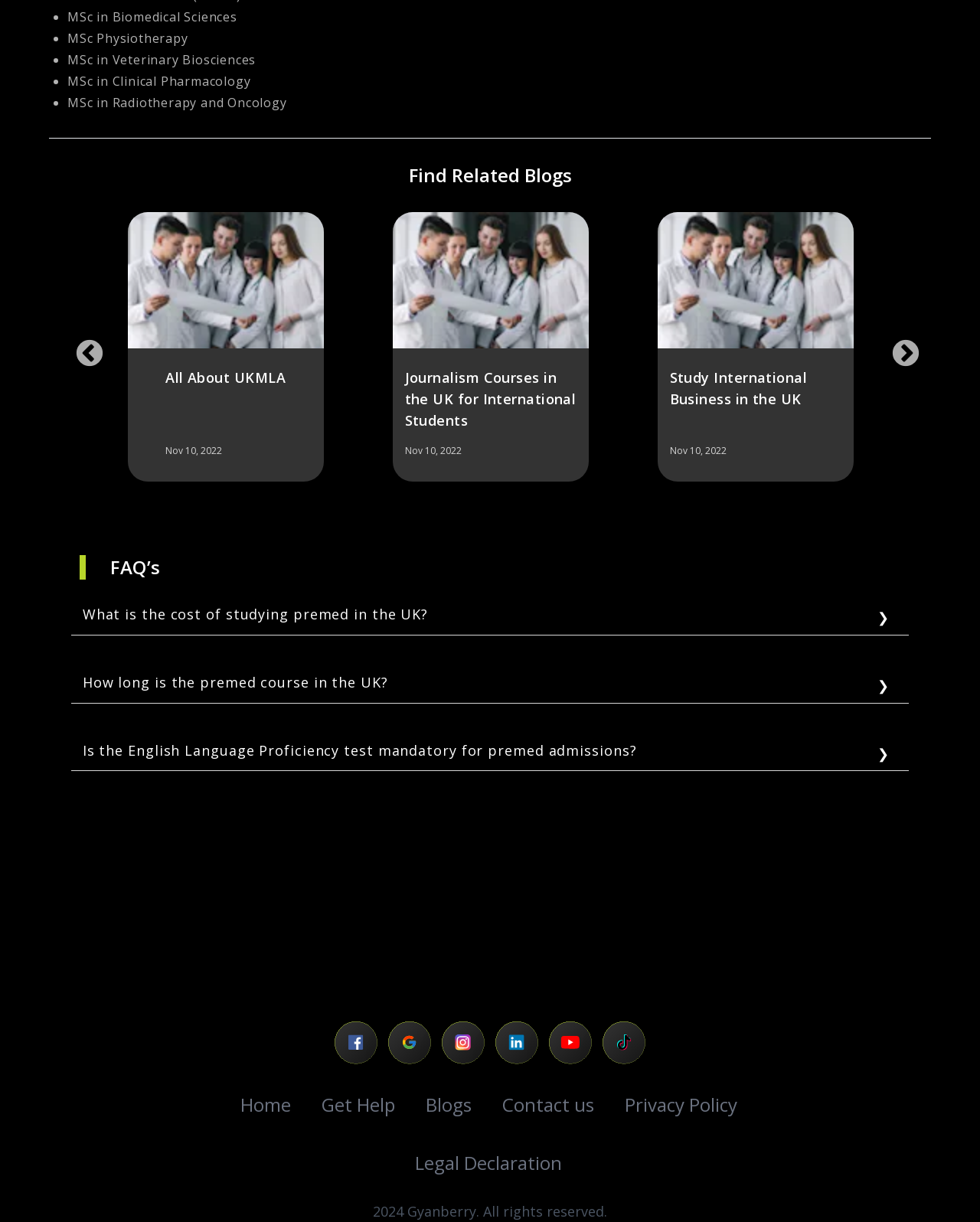Locate the bounding box coordinates of the element that needs to be clicked to carry out the instruction: "Click the 'Get Help' link". The coordinates should be given as four float numbers ranging from 0 to 1, i.e., [left, top, right, bottom].

[0.328, 0.894, 0.403, 0.914]